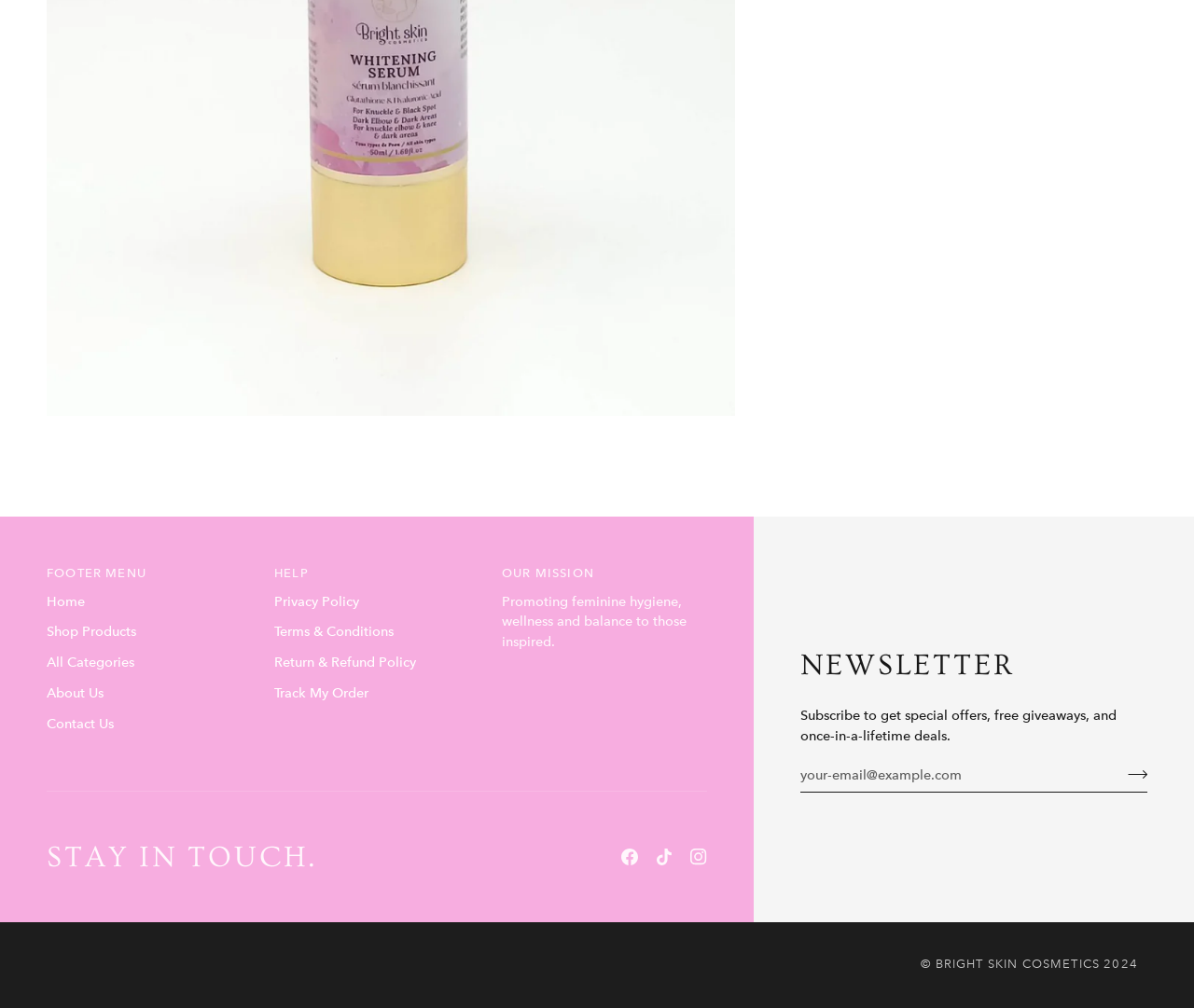Kindly determine the bounding box coordinates for the clickable area to achieve the given instruction: "Zoom in".

[0.055, 0.362, 0.082, 0.394]